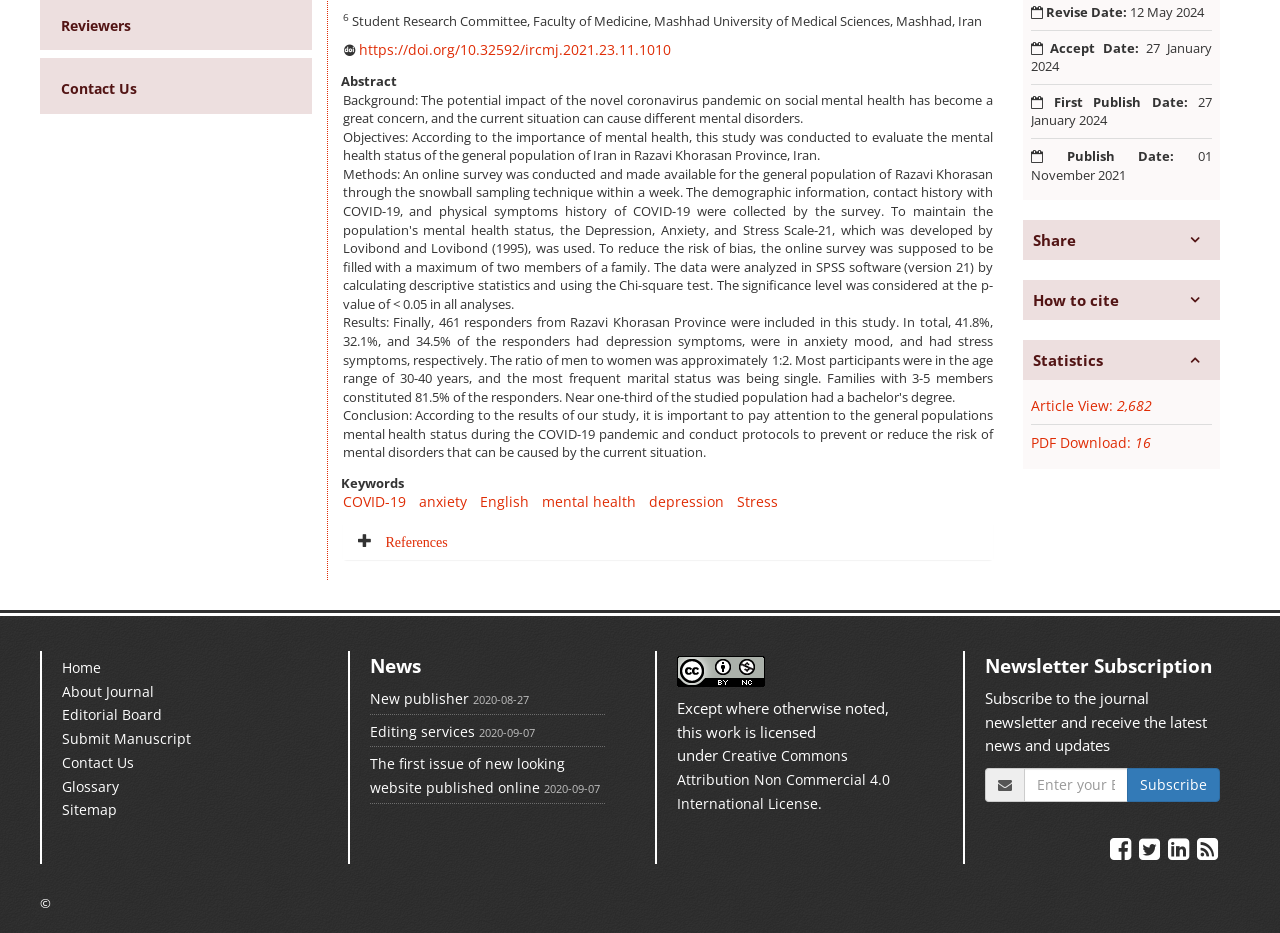From the webpage screenshot, predict the bounding box coordinates (top-left x, top-left y, bottom-right x, bottom-right y) for the UI element described here: Glossary

[0.048, 0.832, 0.093, 0.853]